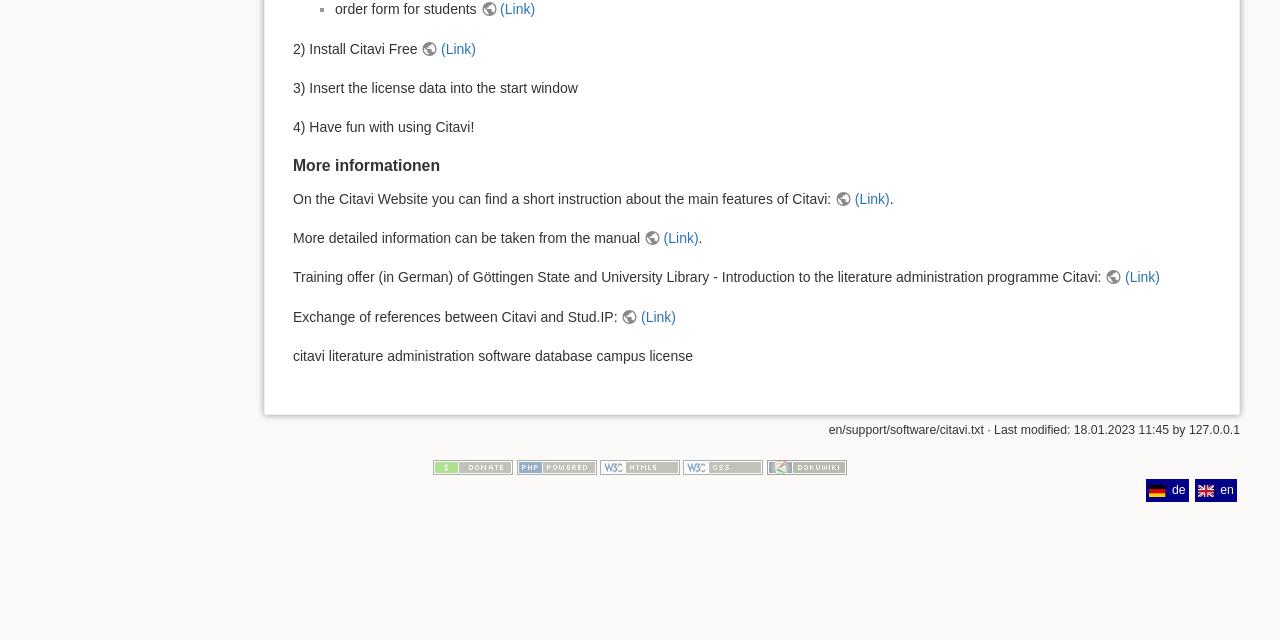Extract the bounding box of the UI element described as: "title="Powered by PHP"".

[0.404, 0.718, 0.466, 0.74]